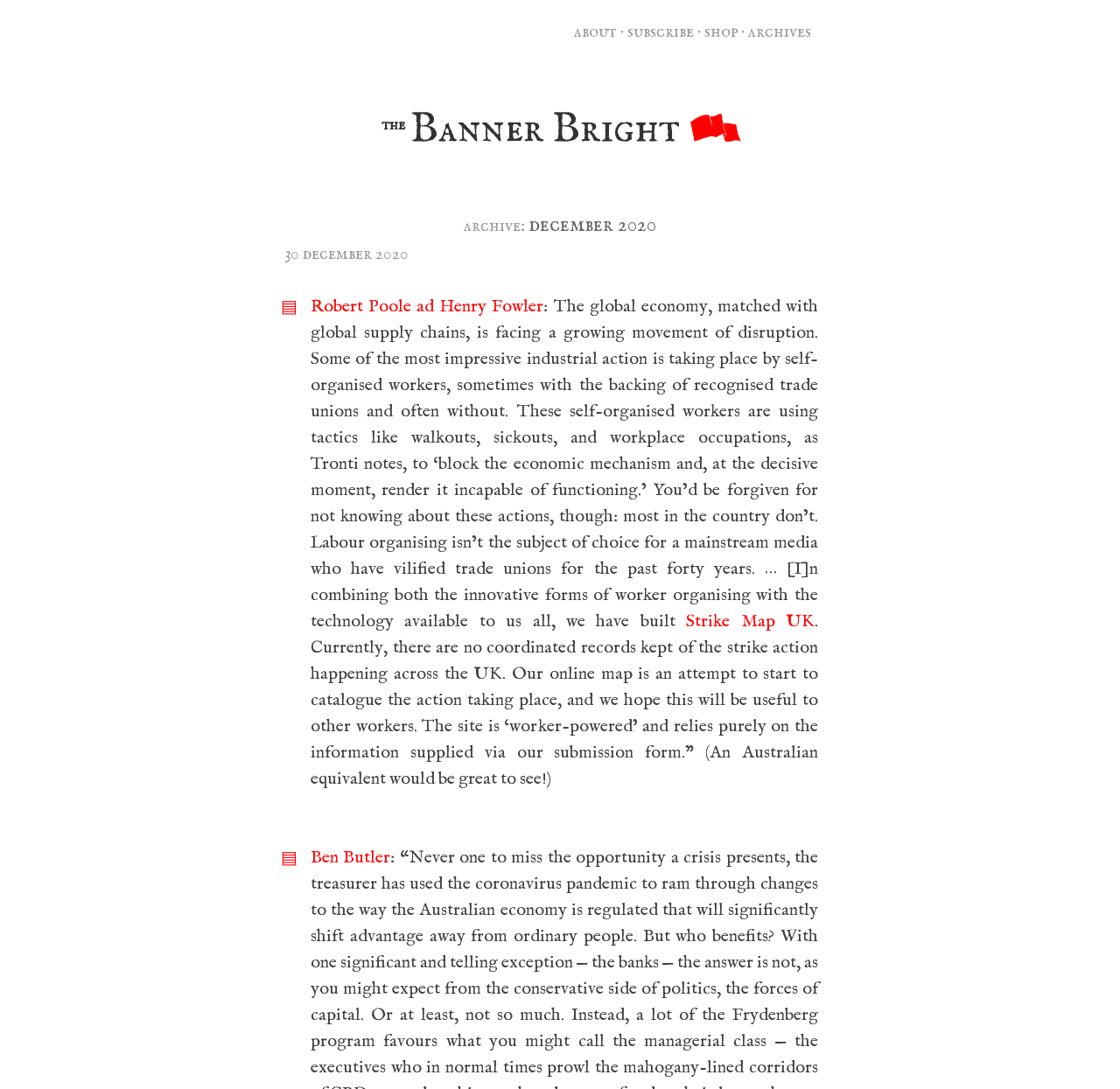How many links are present in the navigation menu?
Deliver a detailed and extensive answer to the question.

The number of links in the navigation menu can be determined by counting the link elements that are children of the root element and have bounding box coordinates that suggest they are located near the top of the webpage. There are four such link elements: 'about', 'subscribe', 'shop', and 'archives'.